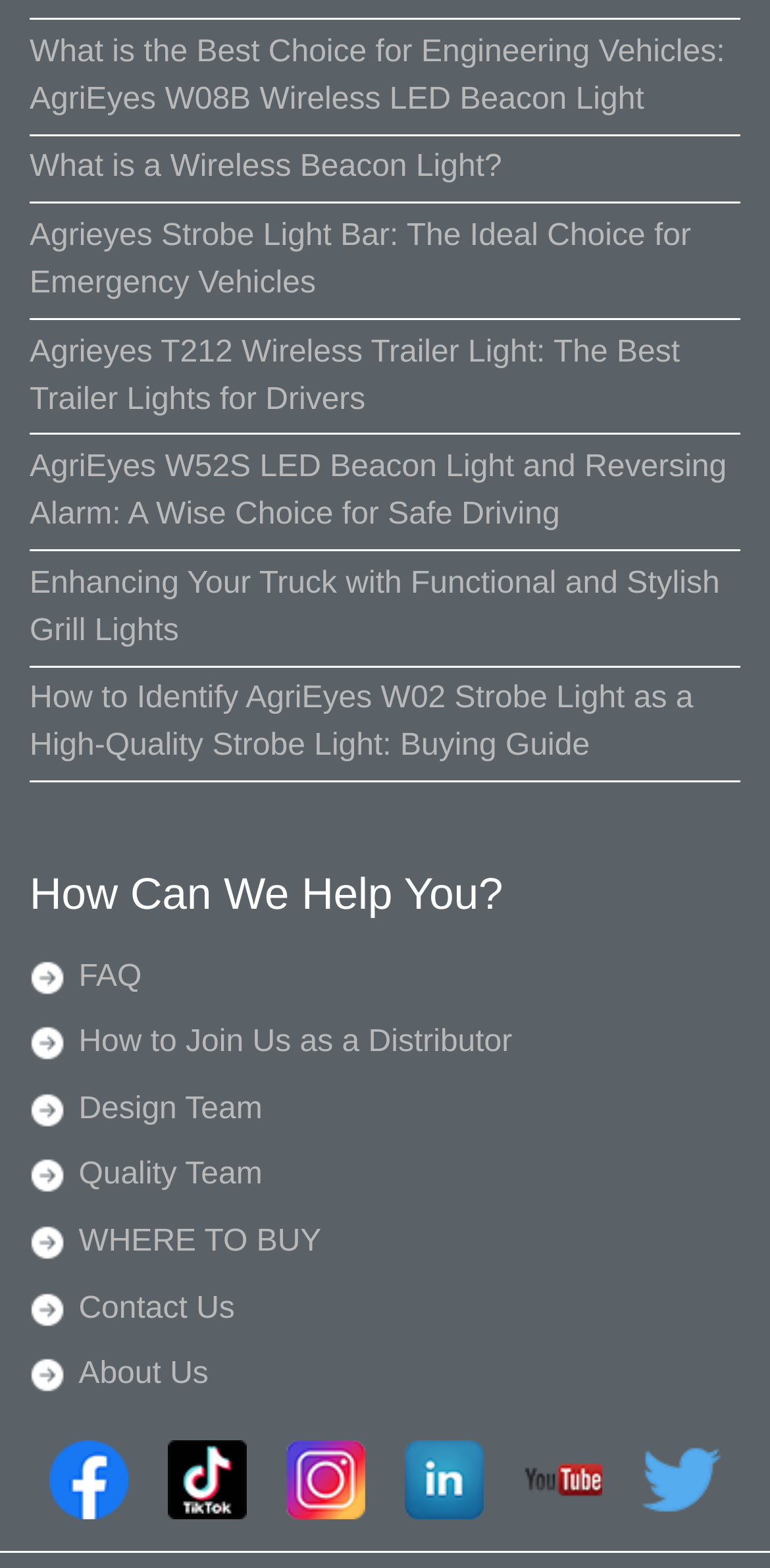Give a one-word or short phrase answer to the question: 
How many social media links are at the bottom of the page?

6